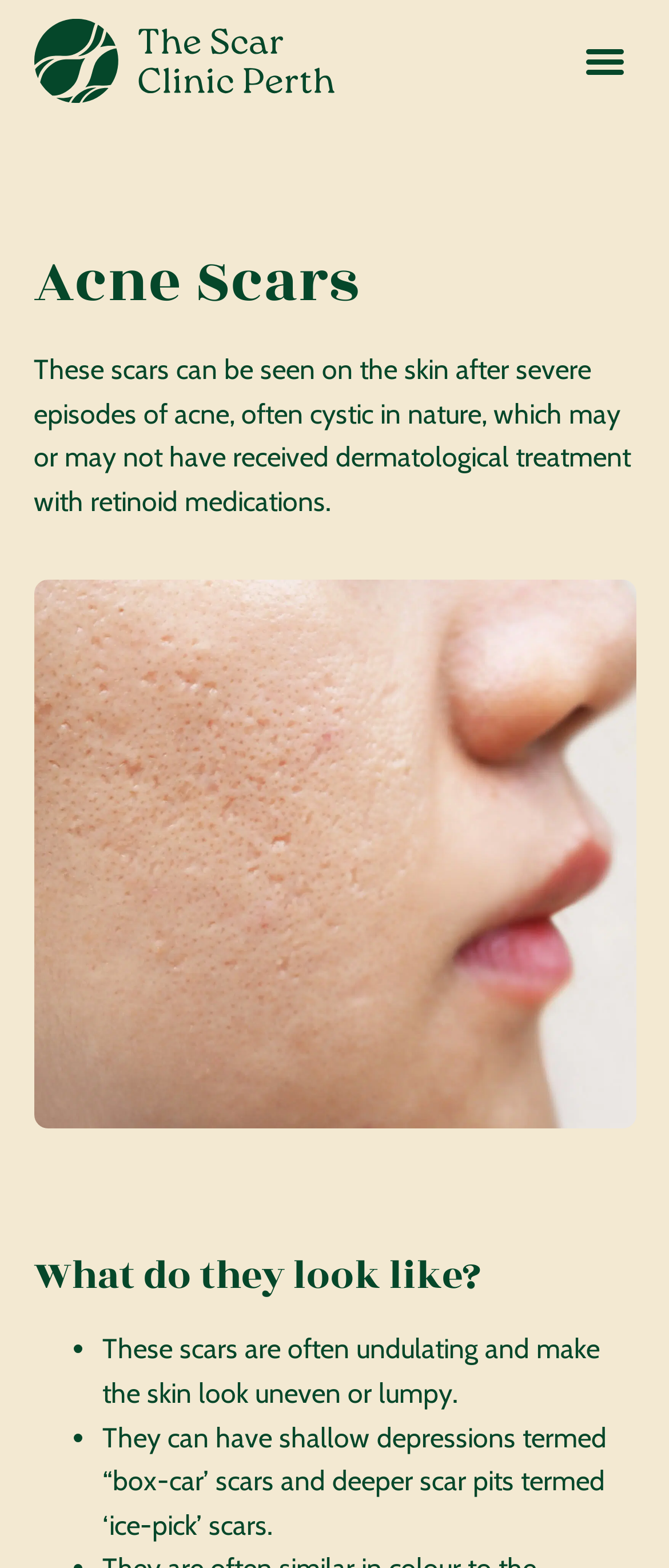Locate the bounding box coordinates of the UI element described by: "alt="The Scar Clinic Perth Logo"". The bounding box coordinates should consist of four float numbers between 0 and 1, i.e., [left, top, right, bottom].

[0.05, 0.009, 0.5, 0.069]